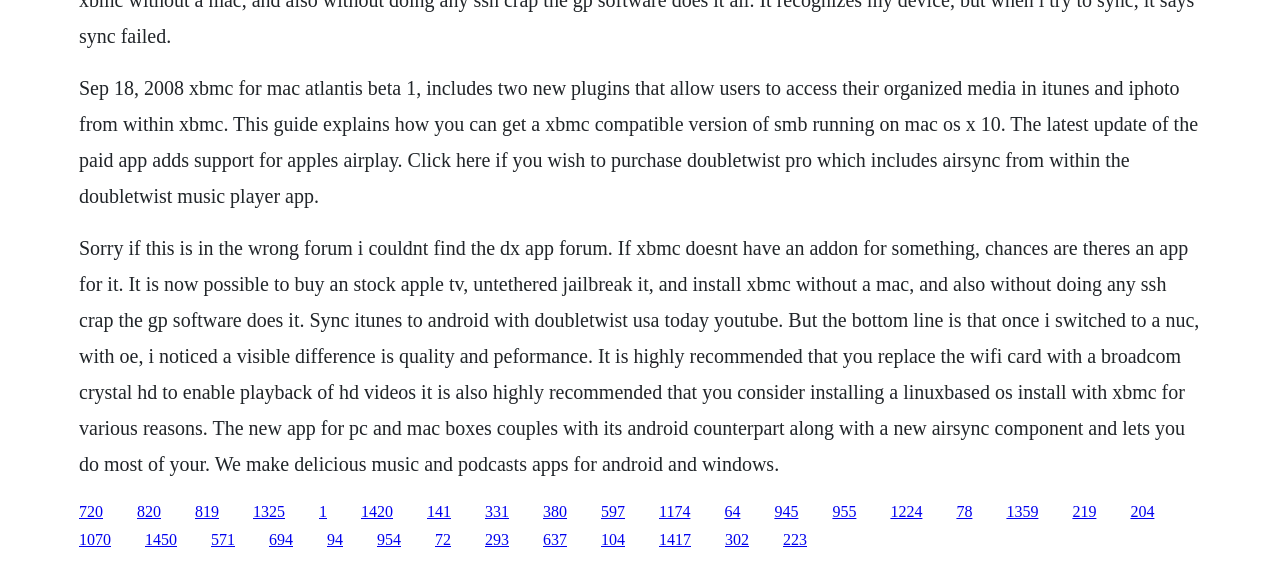Could you indicate the bounding box coordinates of the region to click in order to complete this instruction: "Click the '820' link".

[0.107, 0.893, 0.126, 0.923]